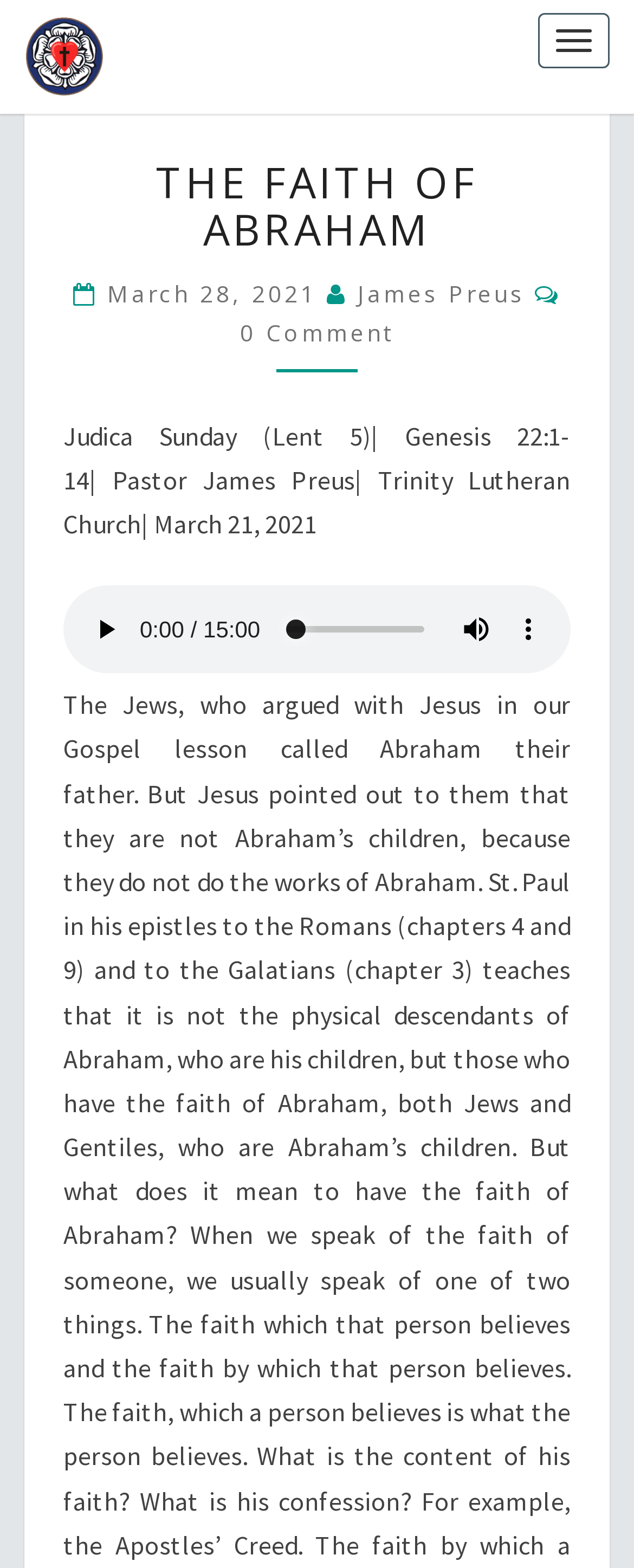What is the date of the article?
Refer to the image and respond with a one-word or short-phrase answer.

March 28, 2021